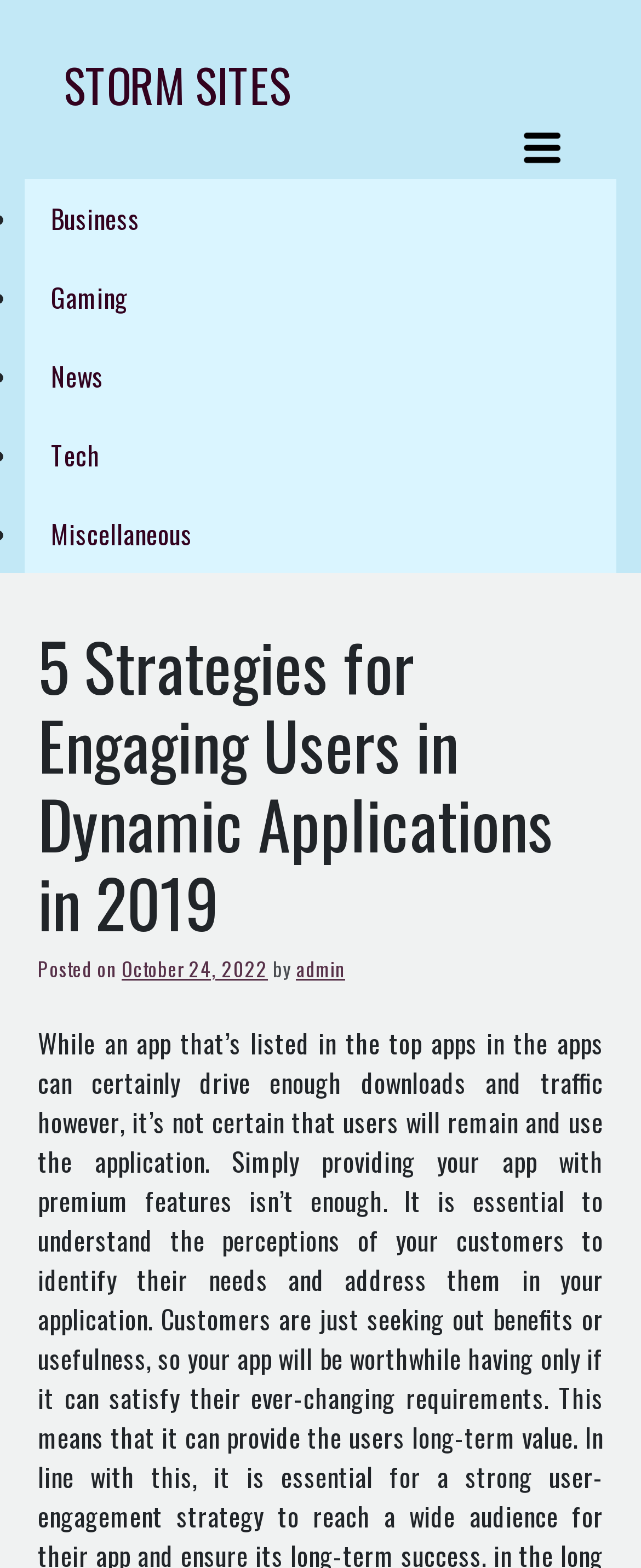Summarize the webpage with a detailed and informative caption.

The webpage is about 5 strategies for engaging users in dynamic applications in 2019, as indicated by the title. At the top left, there is a link to "STORM SITES". On the top right, there is a button with a "camolin Icon" that controls the primary menu. 

Below the top section, there are five links arranged vertically, labeled as "Business", "Gaming", "News", "Tech", and "Miscellaneous". The "Miscellaneous" link is followed by a header section that contains the main title "5 Strategies for Engaging Users in Dynamic Applications in 2019" and some metadata about the post, including the date "October 24, 2022" and the author "admin".